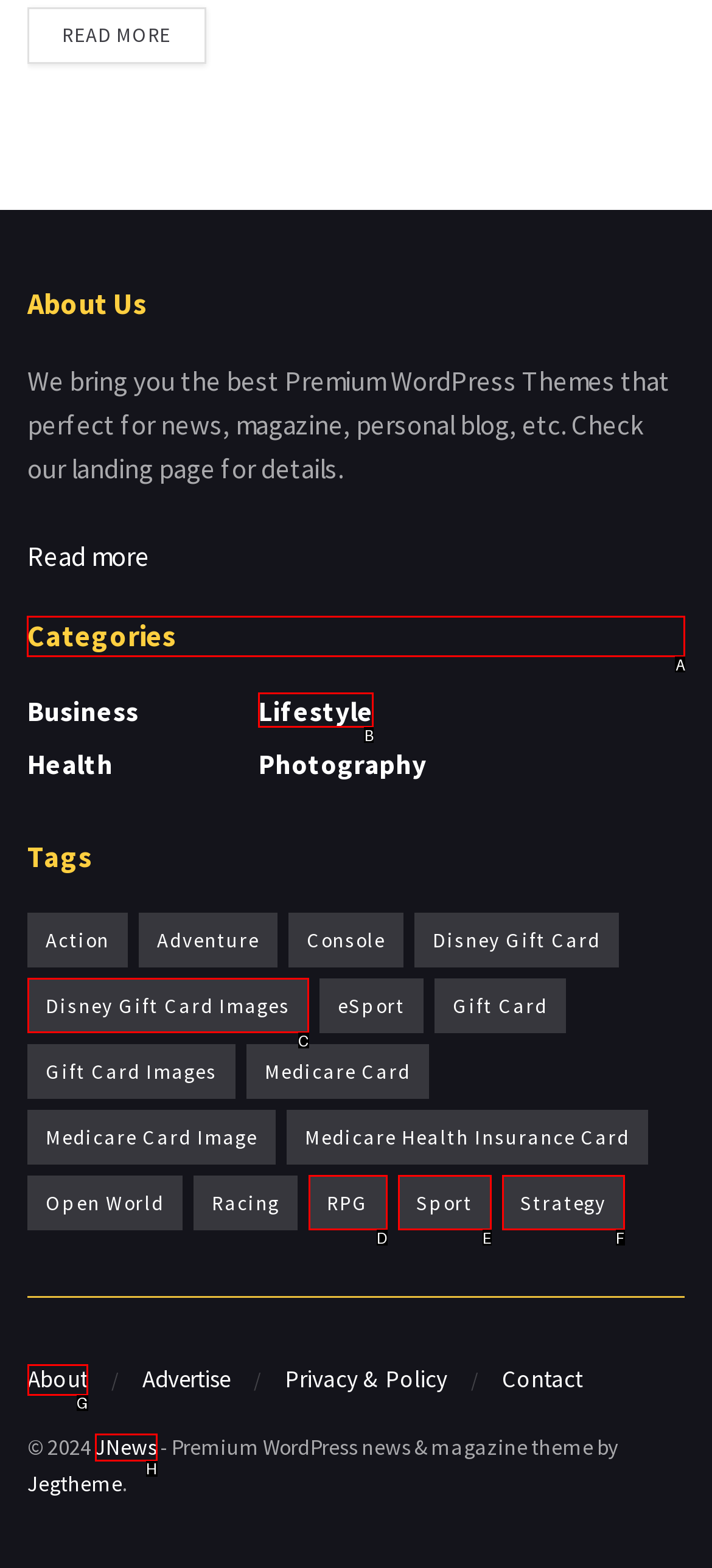Please indicate which option's letter corresponds to the task: Check the categories by examining the highlighted elements in the screenshot.

A